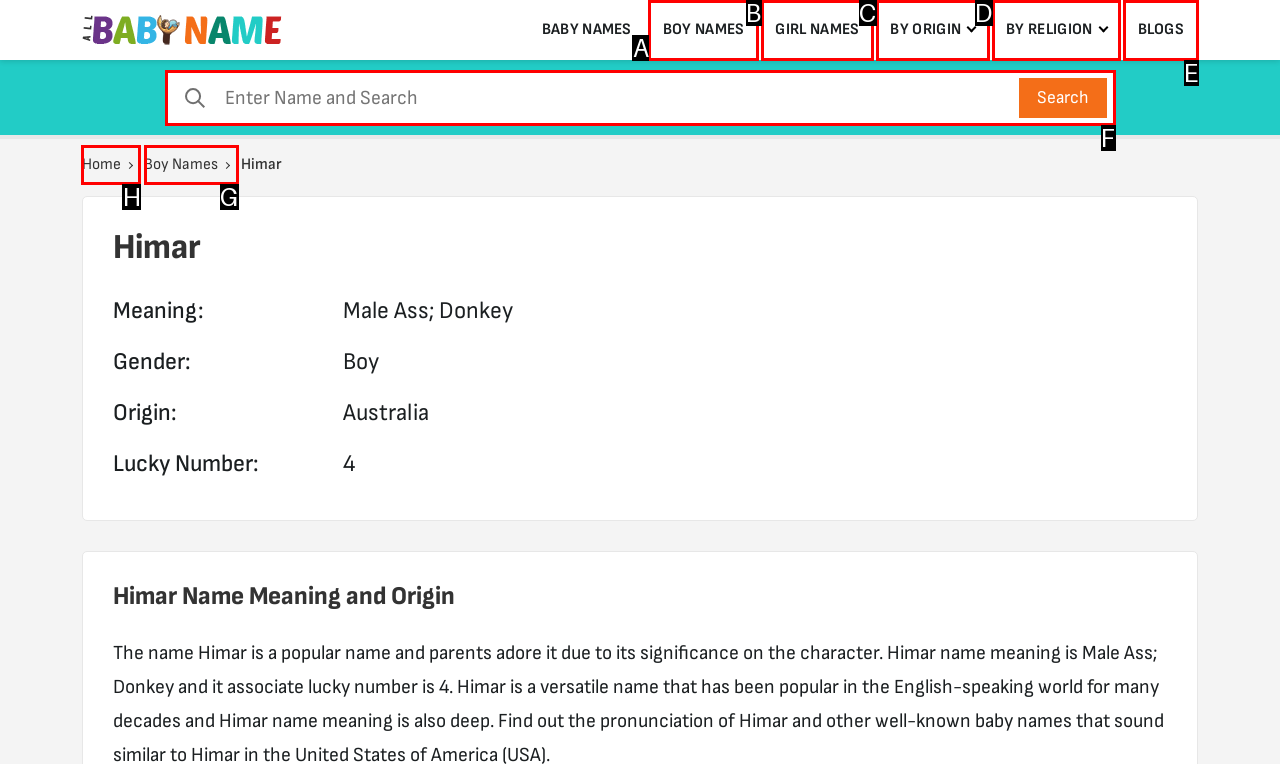Given the task: Go to Home page, tell me which HTML element to click on.
Answer with the letter of the correct option from the given choices.

H